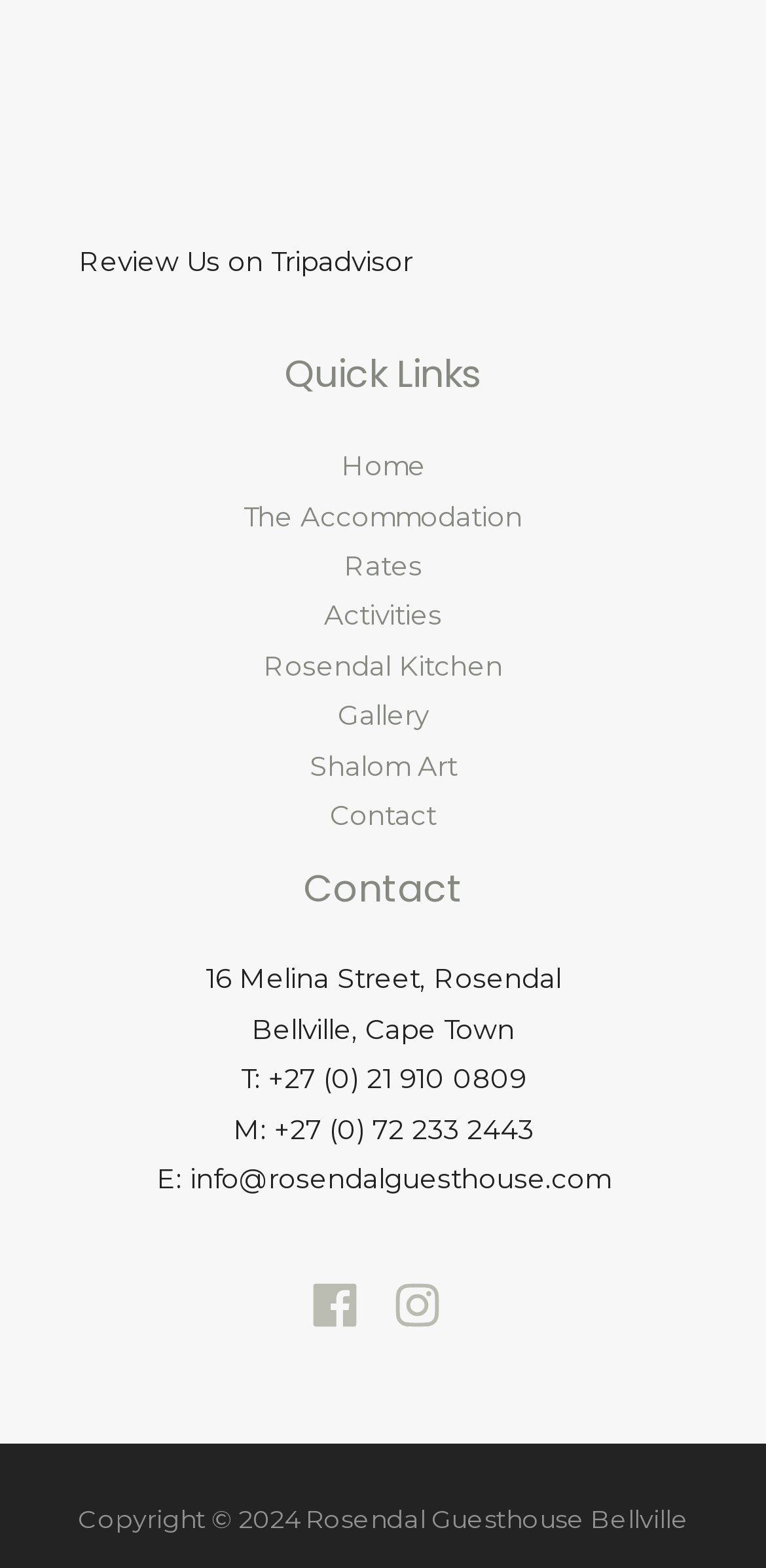Kindly determine the bounding box coordinates for the area that needs to be clicked to execute this instruction: "View Rosendal Kitchen".

[0.344, 0.414, 0.656, 0.434]